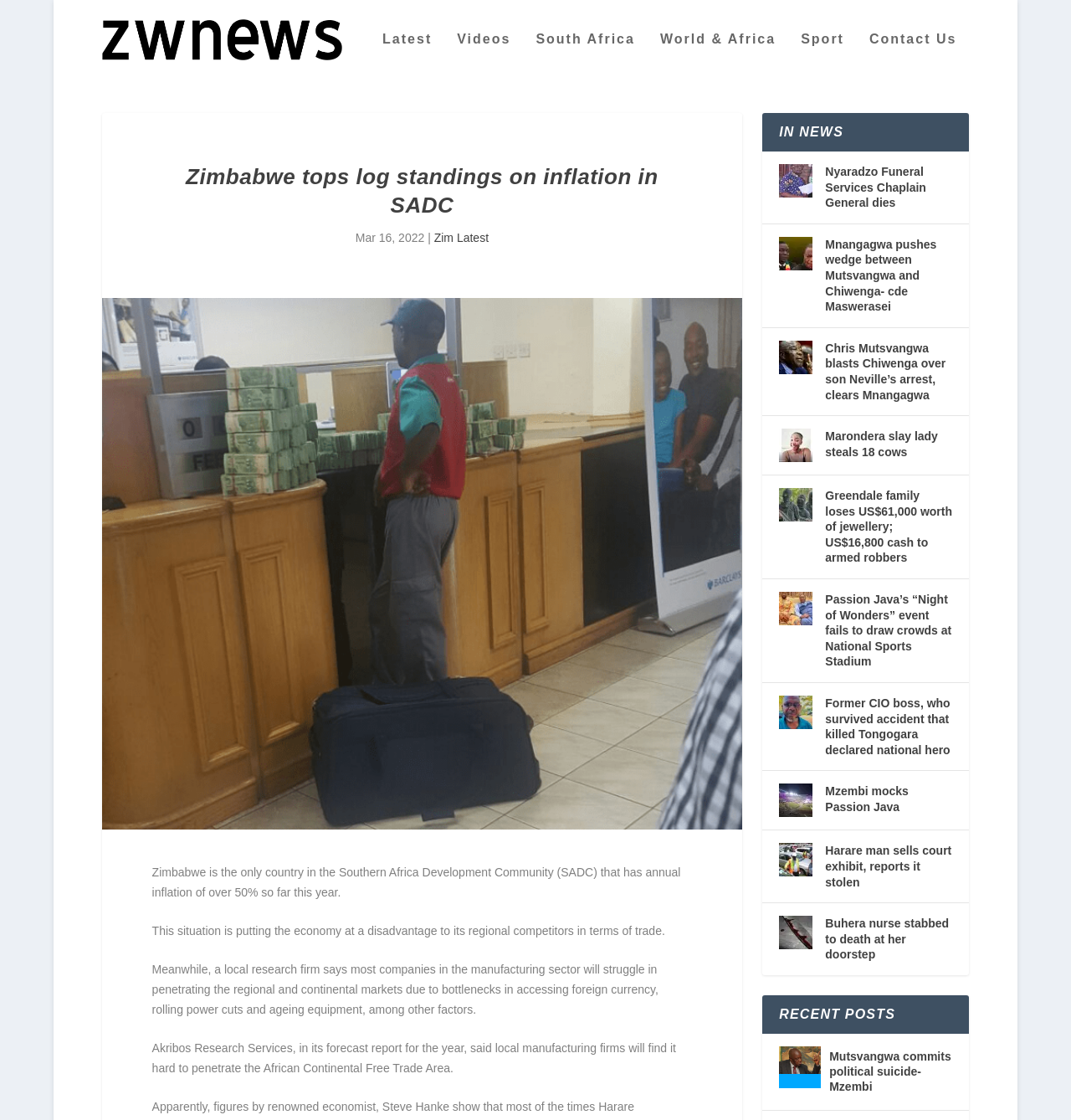Please predict the bounding box coordinates of the element's region where a click is necessary to complete the following instruction: "Check the 'South Africa' news". The coordinates should be represented by four float numbers between 0 and 1, i.e., [left, top, right, bottom].

[0.5, 0.029, 0.593, 0.071]